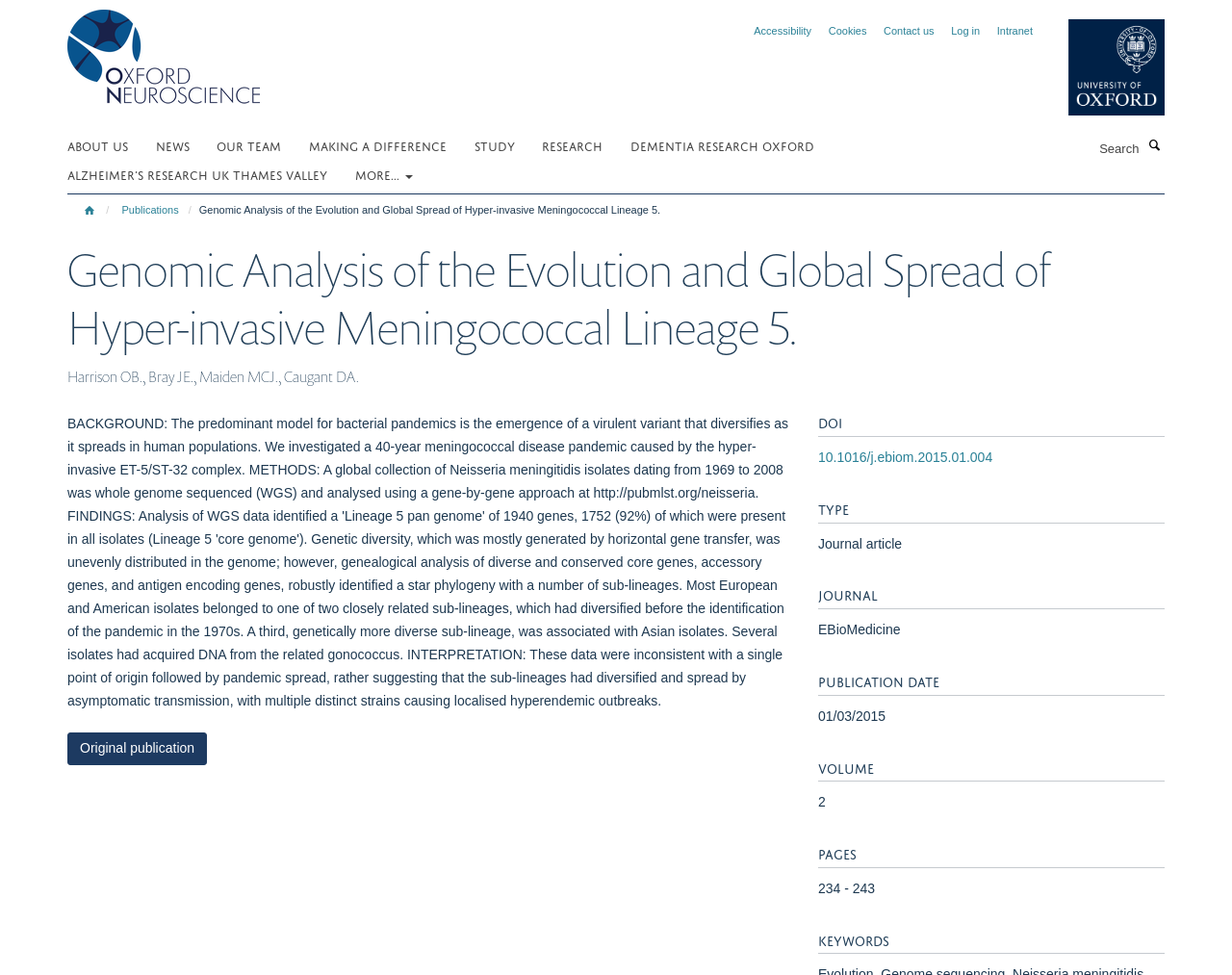Explain the features and main sections of the webpage comprehensively.

The webpage appears to be a research article page from Oxford Neuroscience. At the top left, there is a link to skip to the main content, followed by the Oxford Neuroscience logo and a link to the University of Oxford. On the top right, there are several links to accessibility options, cookies, contact us, log in, and intranet.

Below these links, there is a navigation menu with links to "About Us", "News", "Our Team", "Making a Difference", "Study", "Research", "Dementia Research Oxford", and "Alzheimer's Research UK Thames Valley". There is also a "More..." link at the end of the menu.

To the right of the navigation menu, there is a search bar with a search button. Below the search bar, there are links to "Publications" and a icon.

The main content of the page is a research article titled "Genomic Analysis of the Evolution and Global Spread of Hyper-invasive Meningococcal Lineage 5." The article title is followed by the authors' names, including Harrison OB, Bray JE, Maiden MCJ, and Caugant DA. There is a button to access the original publication.

The article metadata is presented in a table-like format, with headings for DOI, Type, Journal, Publication Date, Volume, Pages, and Keywords. The corresponding values for each heading are listed below, including the DOI number, the type of publication (Journal article), the journal name (EBioMedicine), the publication date (01/03/2015), the volume and page numbers, and the keywords.